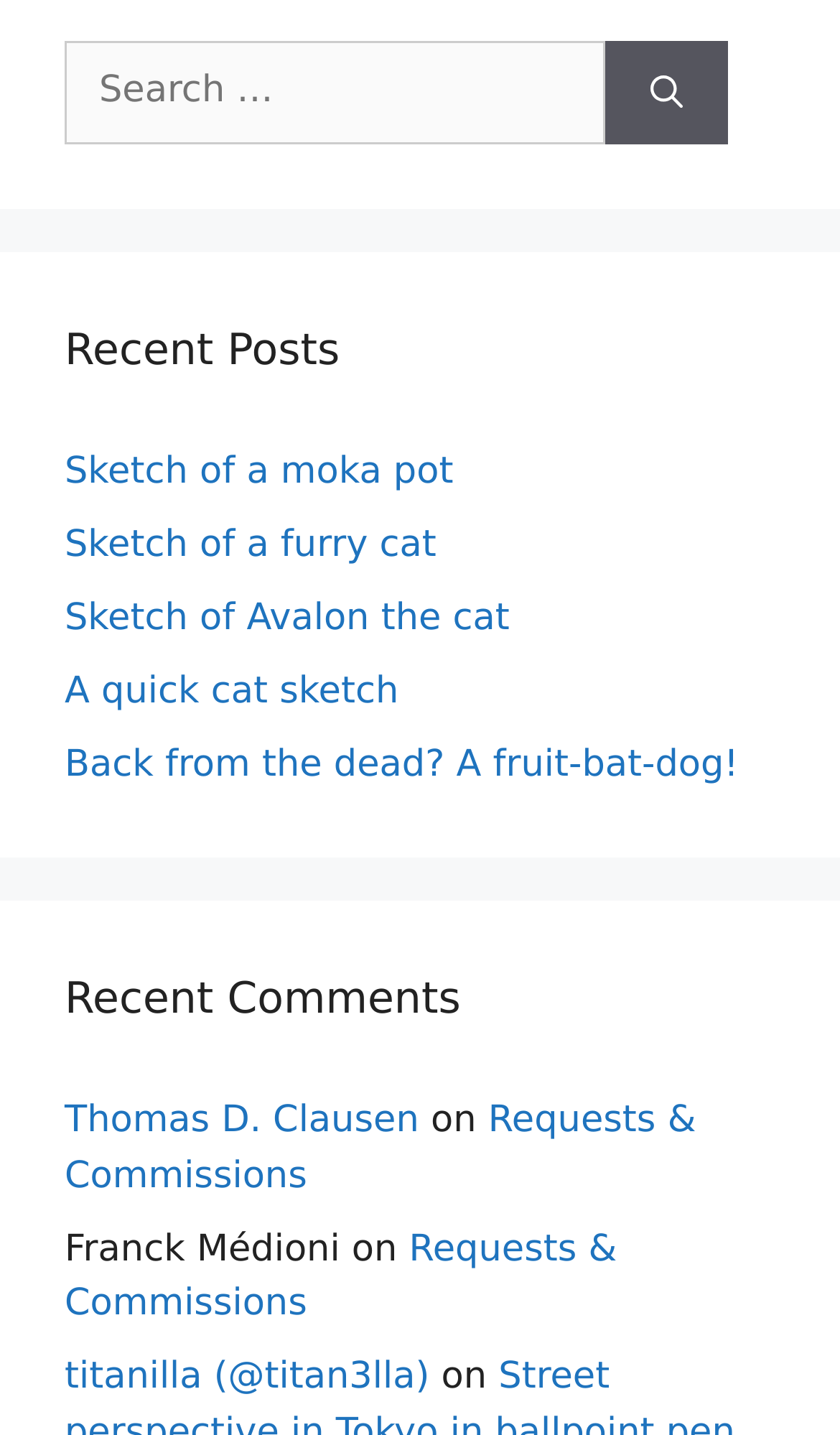From the webpage screenshot, predict the bounding box coordinates (top-left x, top-left y, bottom-right x, bottom-right y) for the UI element described here: Sketch of Avalon the cat

[0.077, 0.416, 0.607, 0.446]